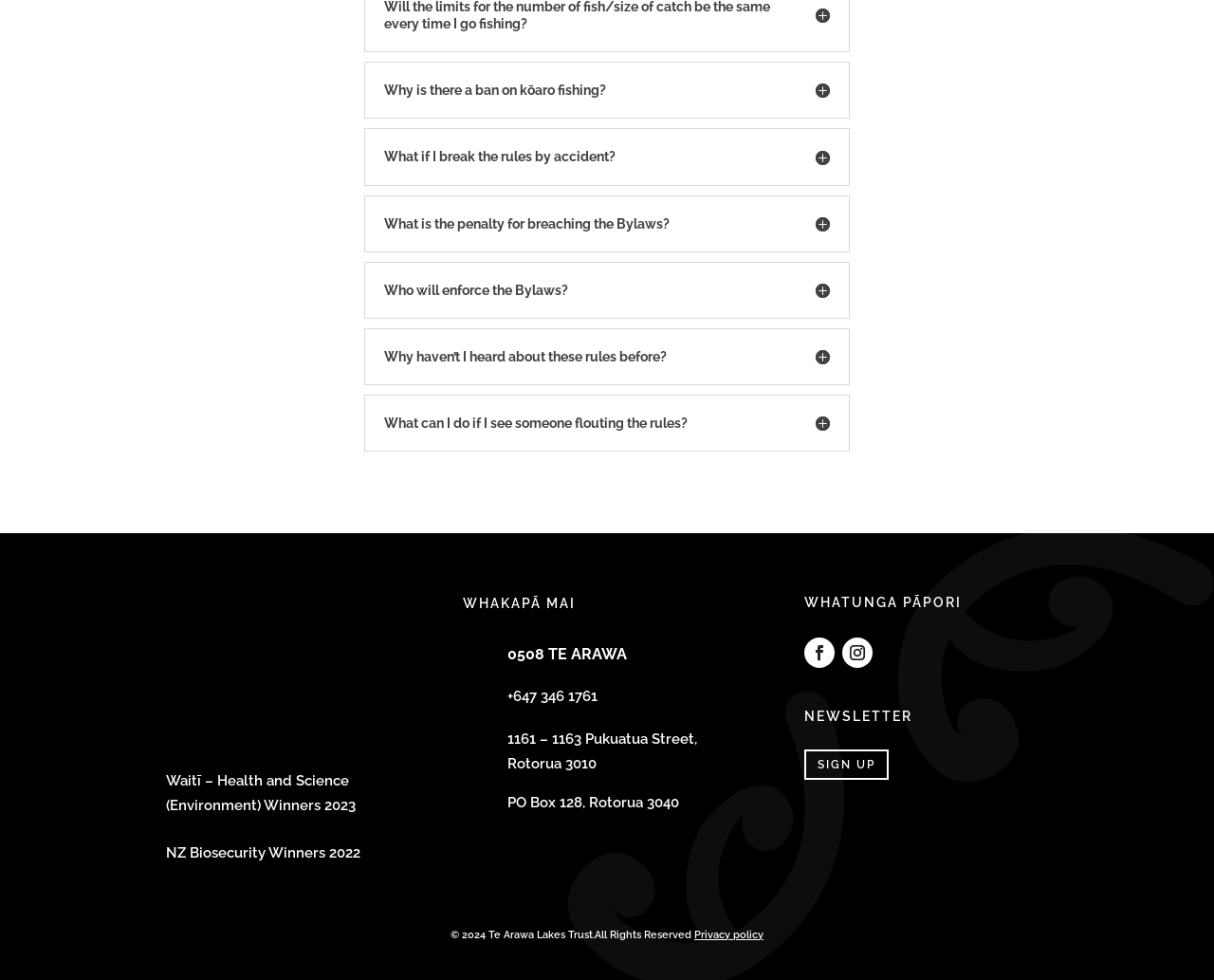For the following element description, predict the bounding box coordinates in the format (top-left x, top-left y, bottom-right x, bottom-right y). All values should be floating point numbers between 0 and 1. Description: +647 346 1761

[0.418, 0.701, 0.492, 0.719]